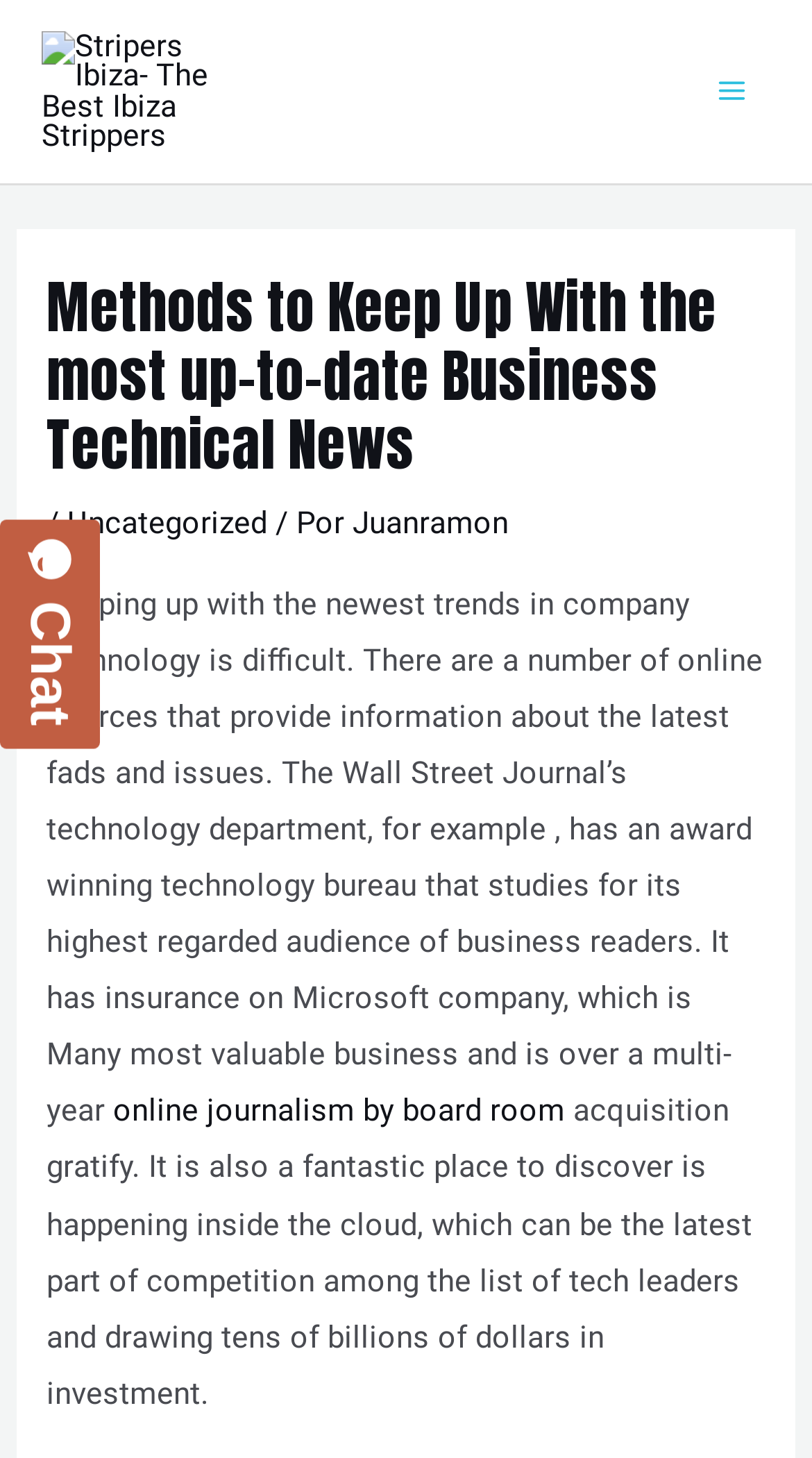What is the topic of the article?
Please answer the question with a detailed response using the information from the screenshot.

I determined the answer by reading the heading element 'Methods to Keep Up With the most up-to-date Business Technical News' which indicates that the article is about business technical news.